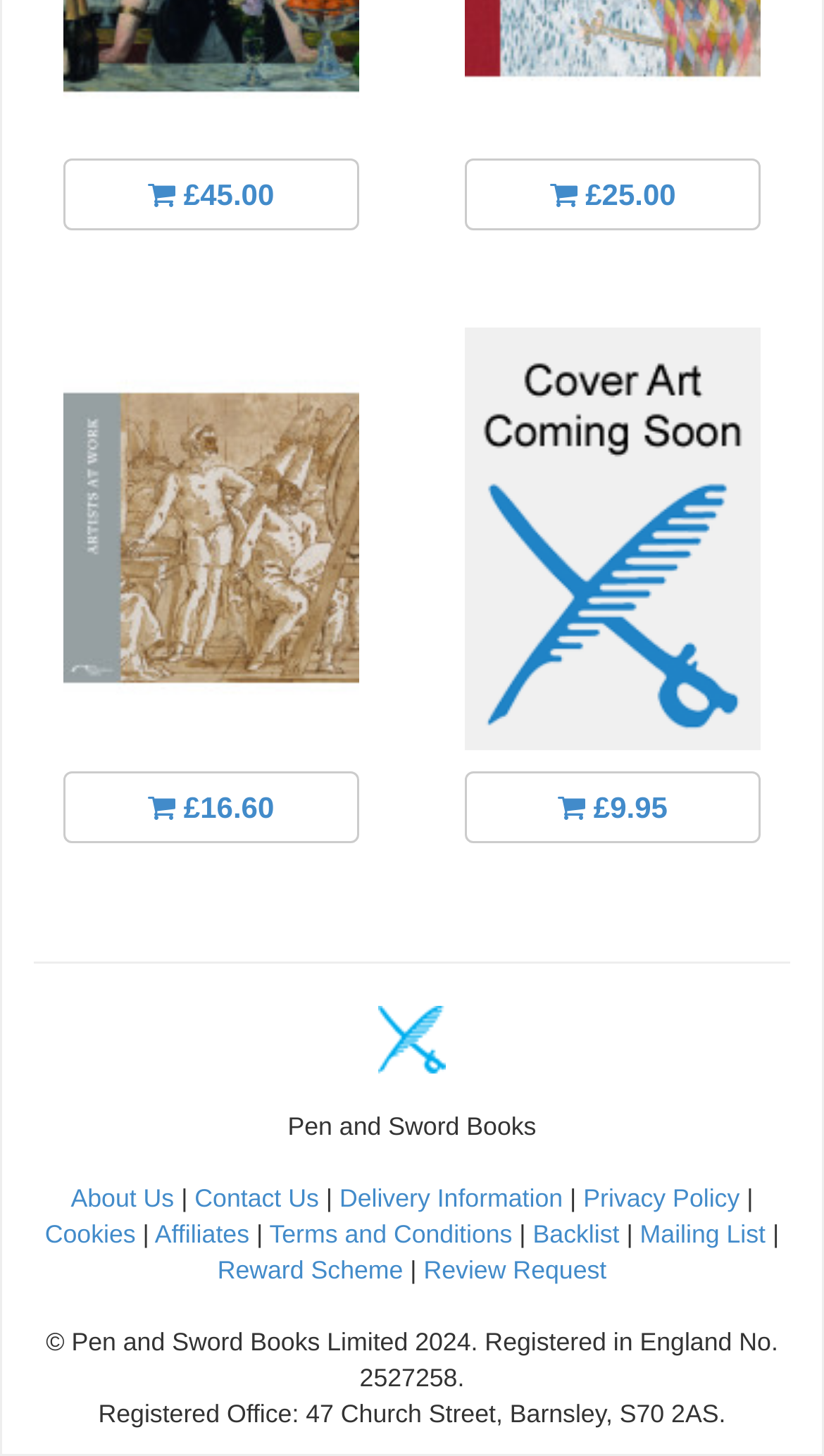Based on the provided description, "Privacy Policy", find the bounding box of the corresponding UI element in the screenshot.

[0.708, 0.813, 0.898, 0.833]